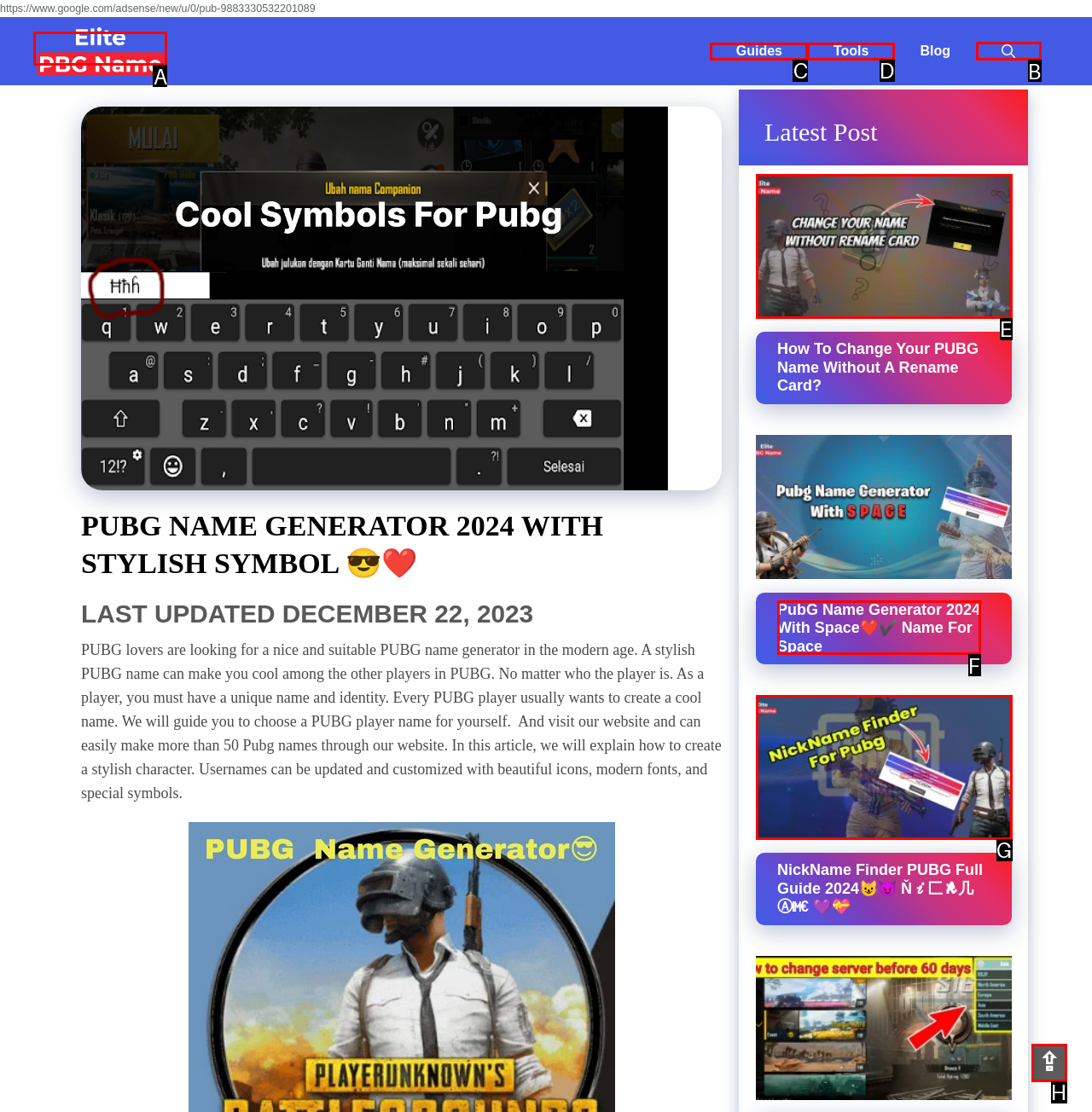To complete the instruction: Click the 'ElitePubgName.com' link, which HTML element should be clicked?
Respond with the option's letter from the provided choices.

A